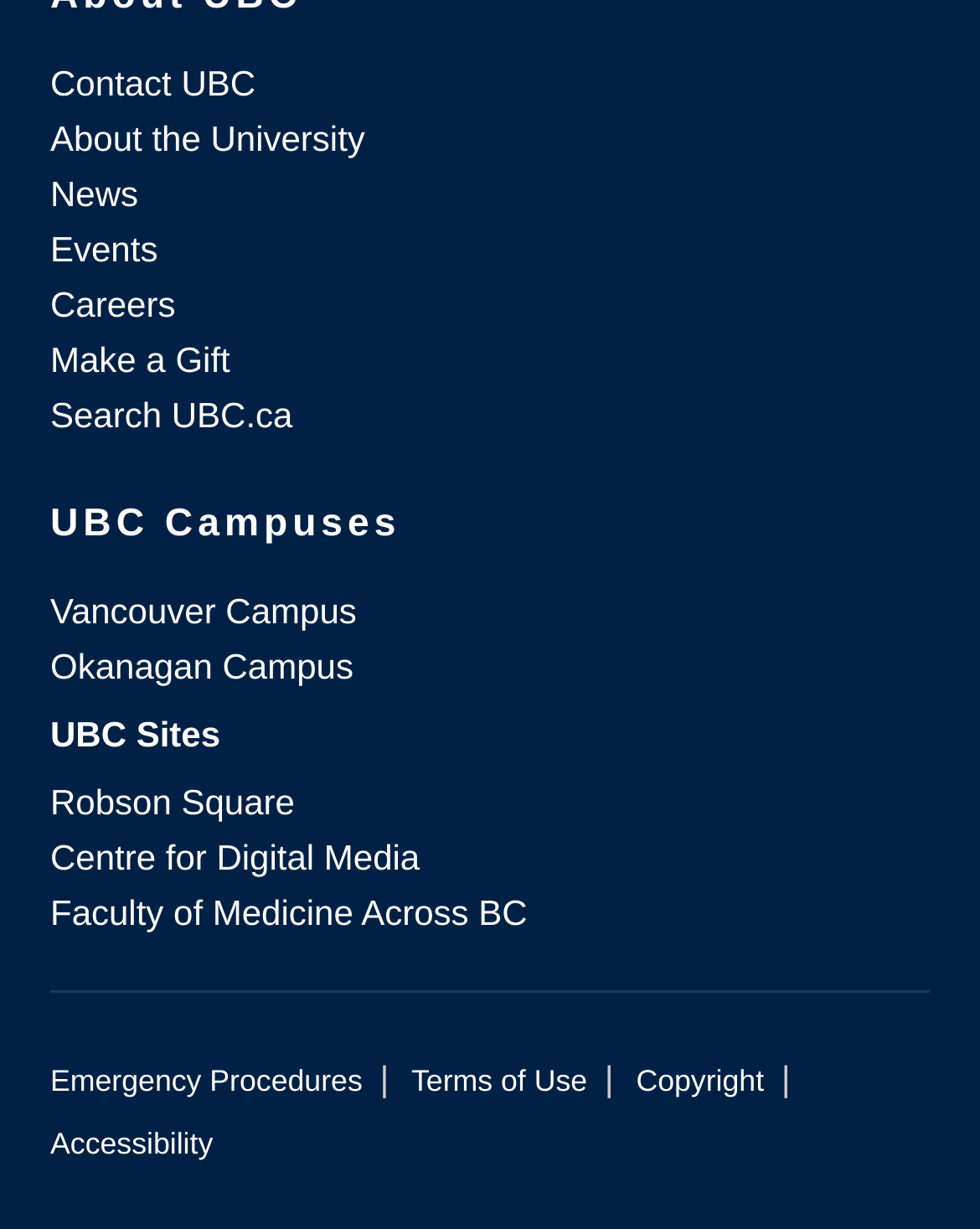What is the purpose of the 'Search UBC.ca' link?
Provide a detailed and well-explained answer to the question.

The 'Search UBC.ca' link is located at the top of the webpage with a bounding box of [0.051, 0.321, 0.299, 0.354]. Its purpose is to allow users to search for specific content on the UBC website.